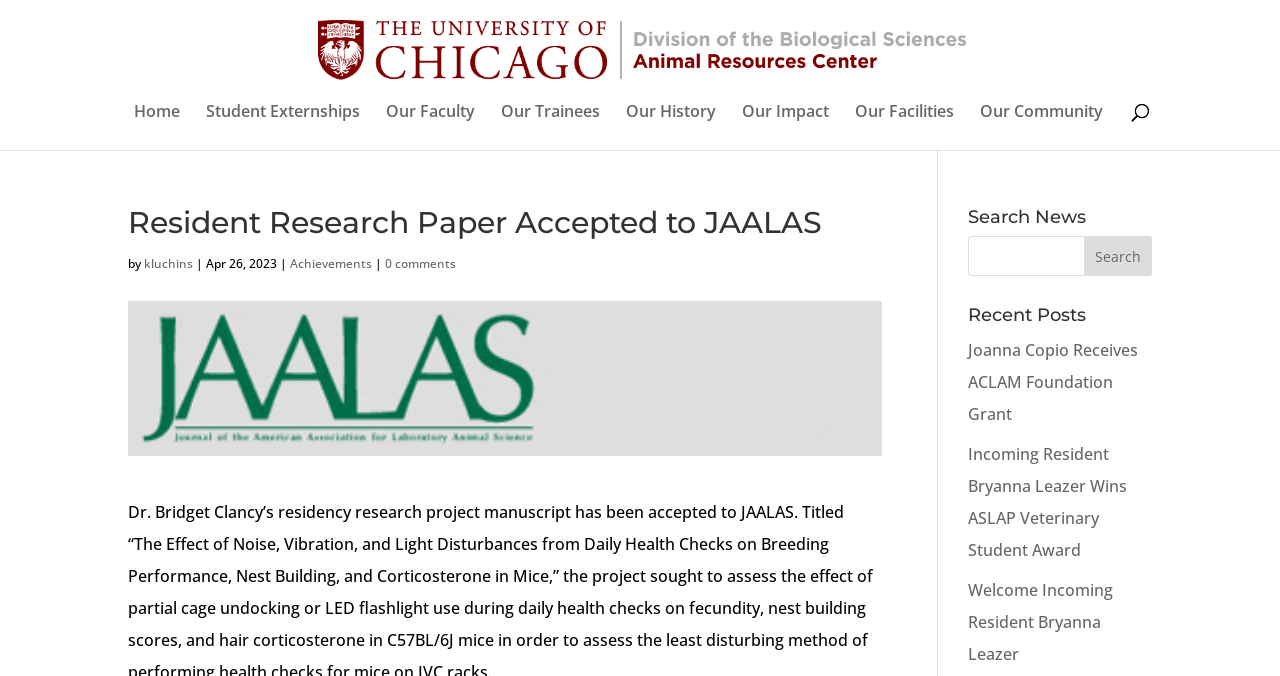Please locate the clickable area by providing the bounding box coordinates to follow this instruction: "Search for news".

[0.756, 0.349, 0.9, 0.408]